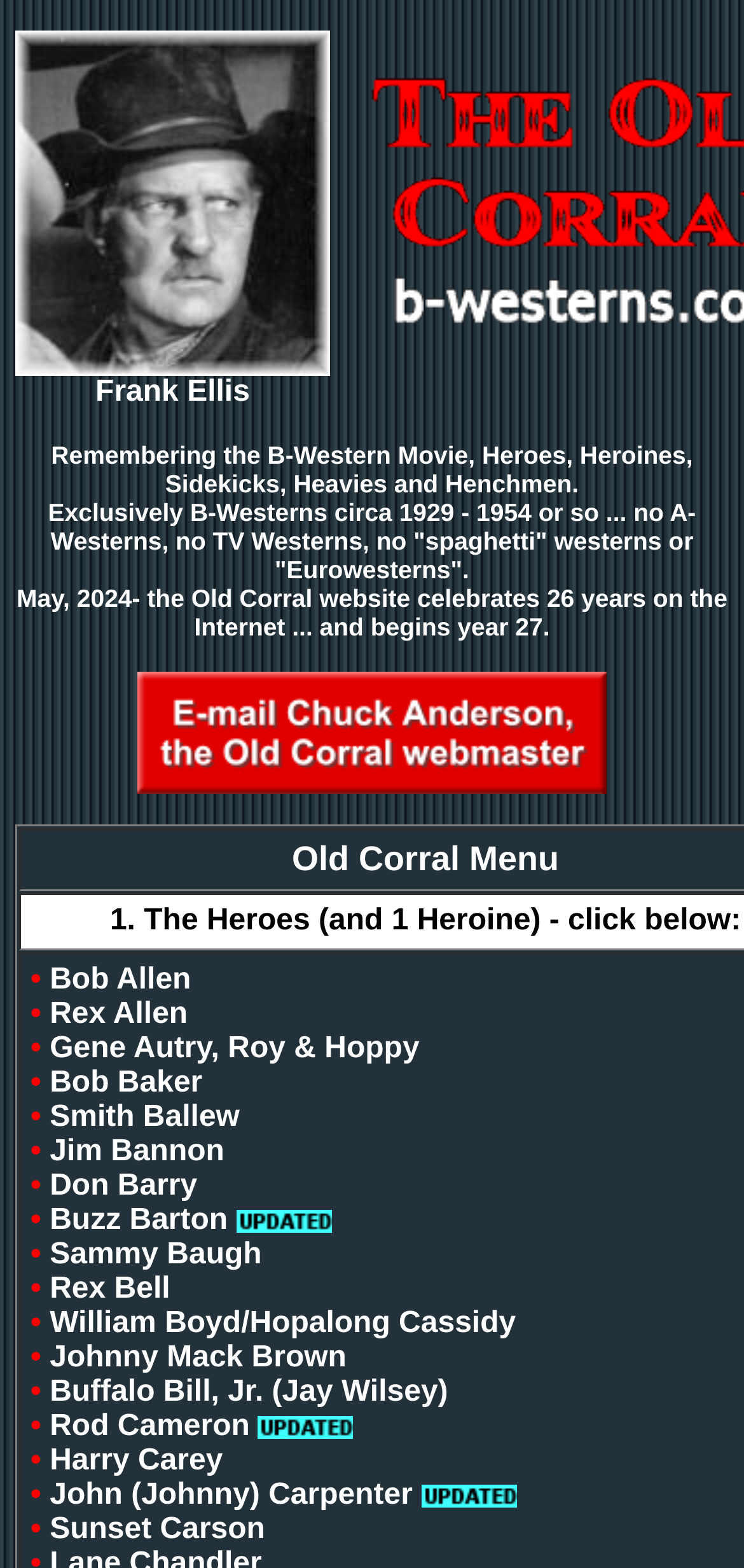Summarize the webpage in an elaborate manner.

The webpage is dedicated to B-Western movies, specifically focusing on the heroes, heroines, sidekicks, heavies, and henchmen from the 1929-1954 era. At the top, there is a table with two cells, one containing an image of Frank Ellis and the other cell is empty. Below the table, there are three paragraphs of text, which introduce the website's purpose and celebrate its 26 years on the internet.

Following the introductory text, there is a list of links to various B-Western stars, including Bob Allen, Rex Allen, Gene Autry, Roy, and Hoppy, among many others. The links are organized in a vertical list, with each link separated by a bullet point and a small gap. The list takes up most of the webpage's content, with over 20 links to different B-Western stars.